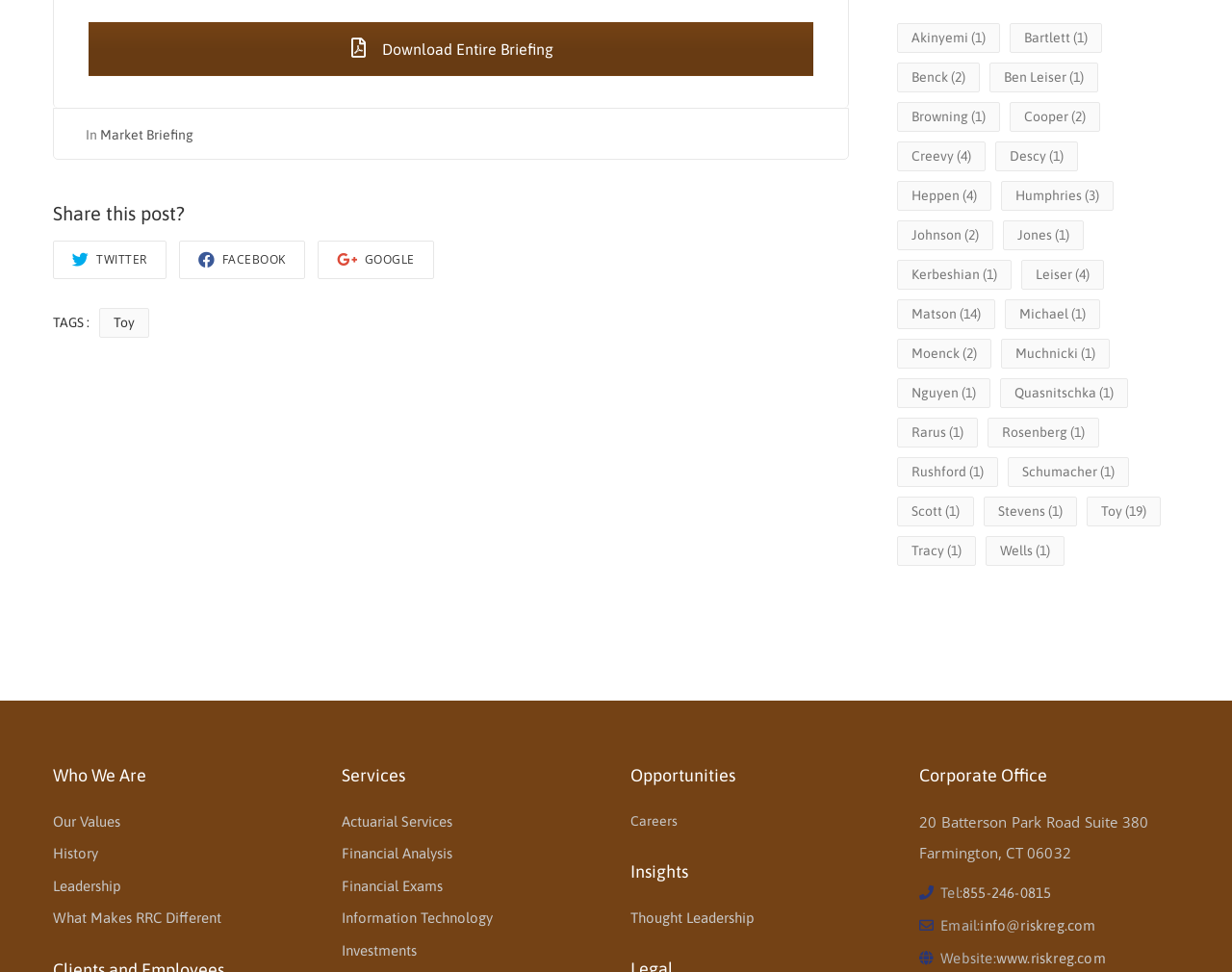How many items does 'Toy' have?
Based on the image, respond with a single word or phrase.

19